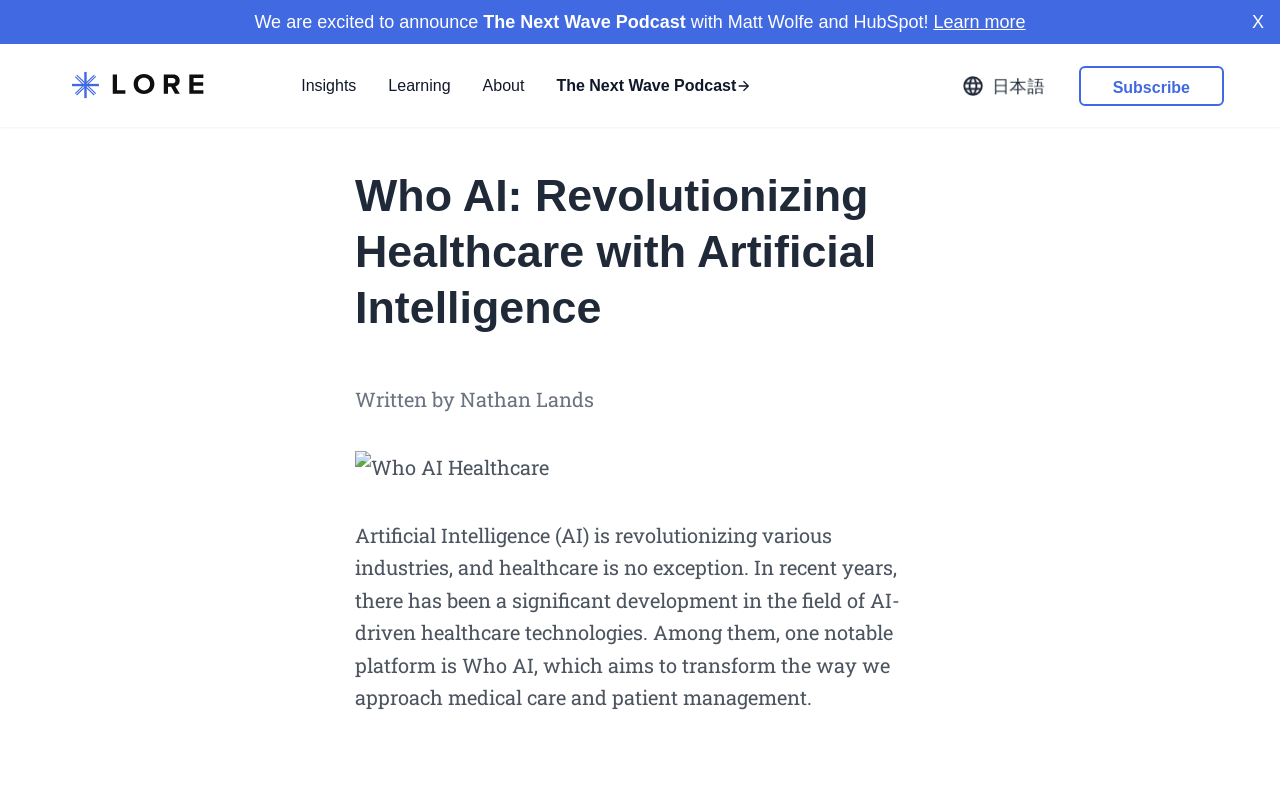Locate the bounding box coordinates of the element I should click to achieve the following instruction: "Visit 'sosapproachtofeeding.com'".

None